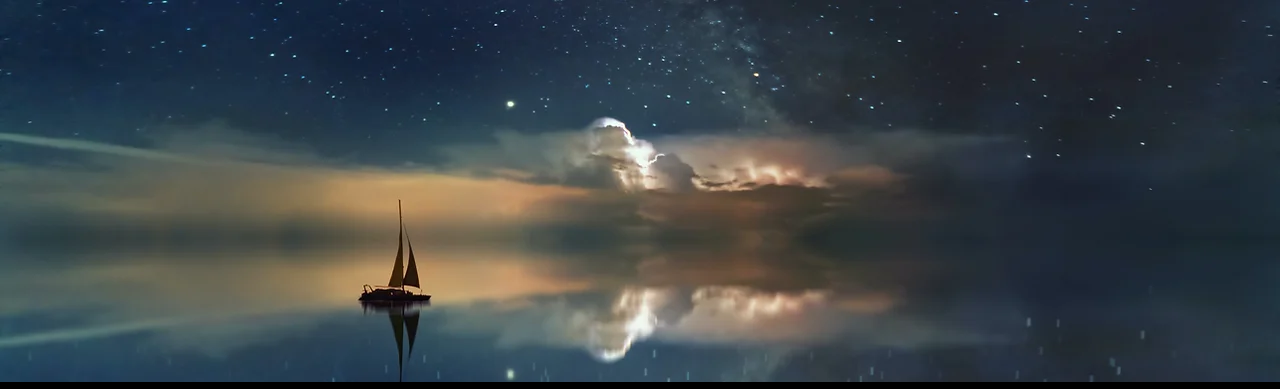Provide a comprehensive description of the image.

The image captures a serene night scene with a tranquil body of water reflecting a stunning skyline filled with stars and clouds. A lone sailboat floats gently on the calm surface, its silhouette outlined against the ethereal backdrop. The interplay of light creates a mystical ambiance, with hints of orange and blue hues merging in the distance, suggesting the transition from day to night. The stars twinkle brightly, complementing the peaceful solitude of the sailing vessel, embodying a moment of quiet introspection and wonder in the vastness of nature.